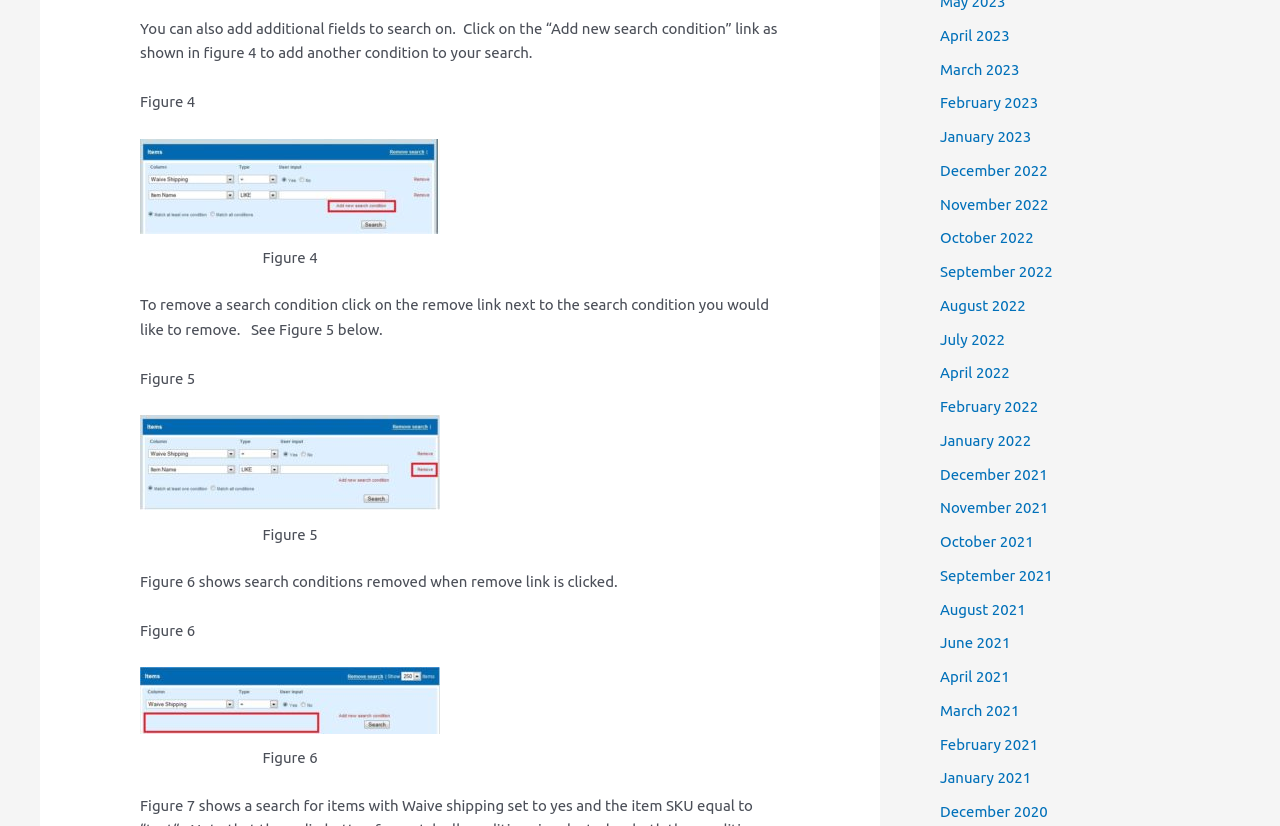Identify the bounding box coordinates of the part that should be clicked to carry out this instruction: "View Figure 4".

[0.109, 0.168, 0.344, 0.328]